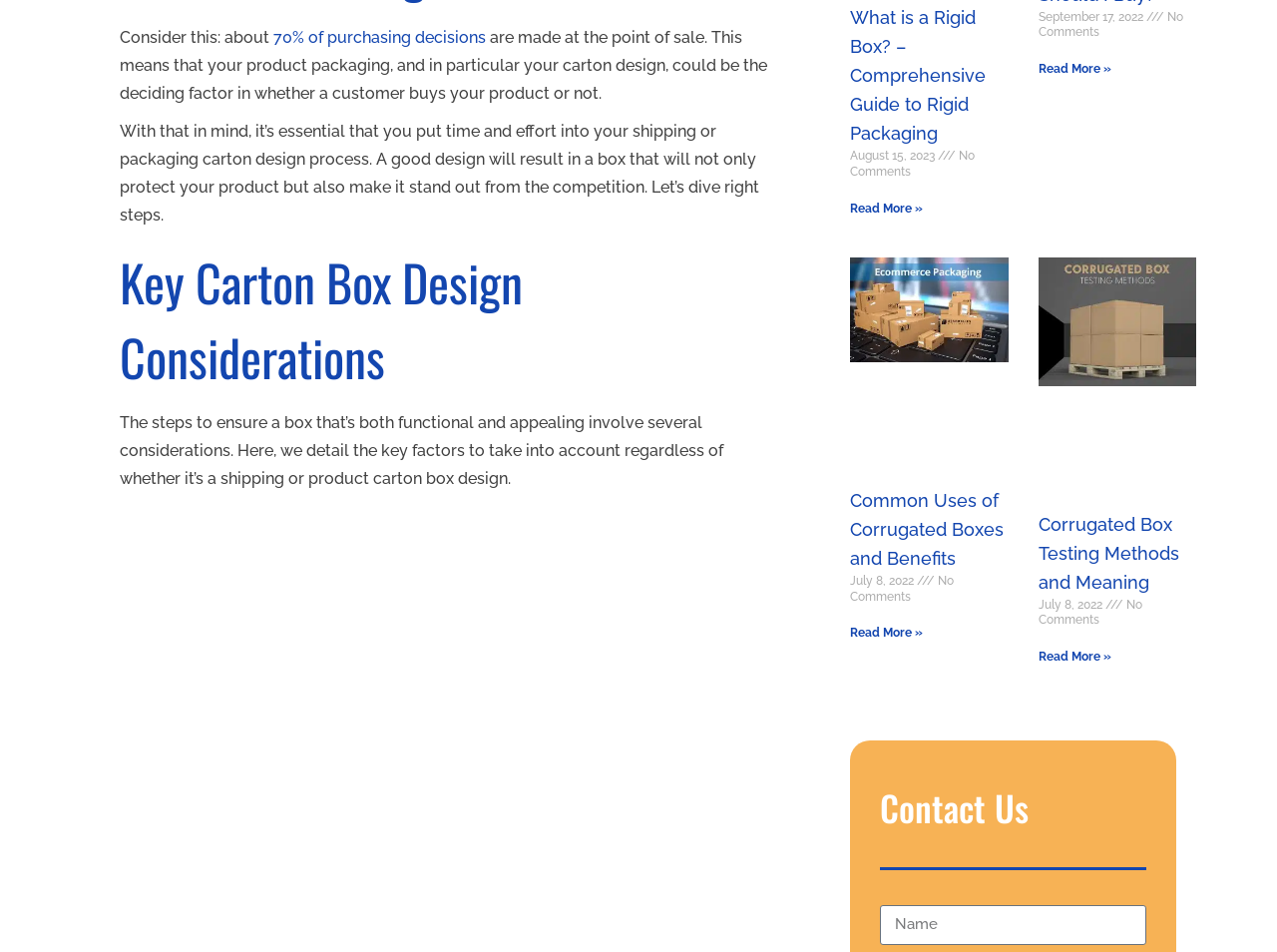What is the purpose of a good carton design?
Answer the question with a single word or phrase by looking at the picture.

Protect product and stand out from competition